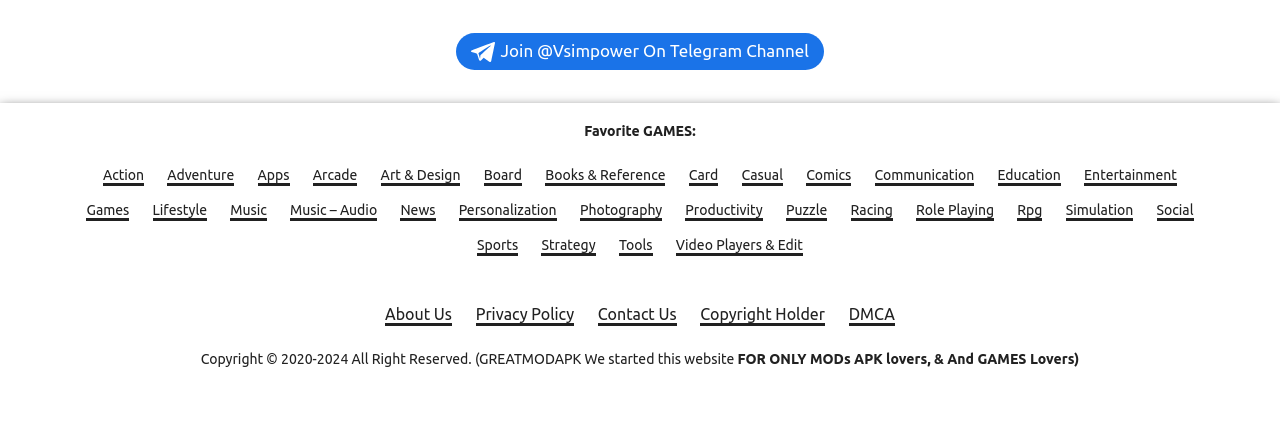Could you highlight the region that needs to be clicked to execute the instruction: "Click on the 'About Us' link"?

[0.301, 0.694, 0.353, 0.742]